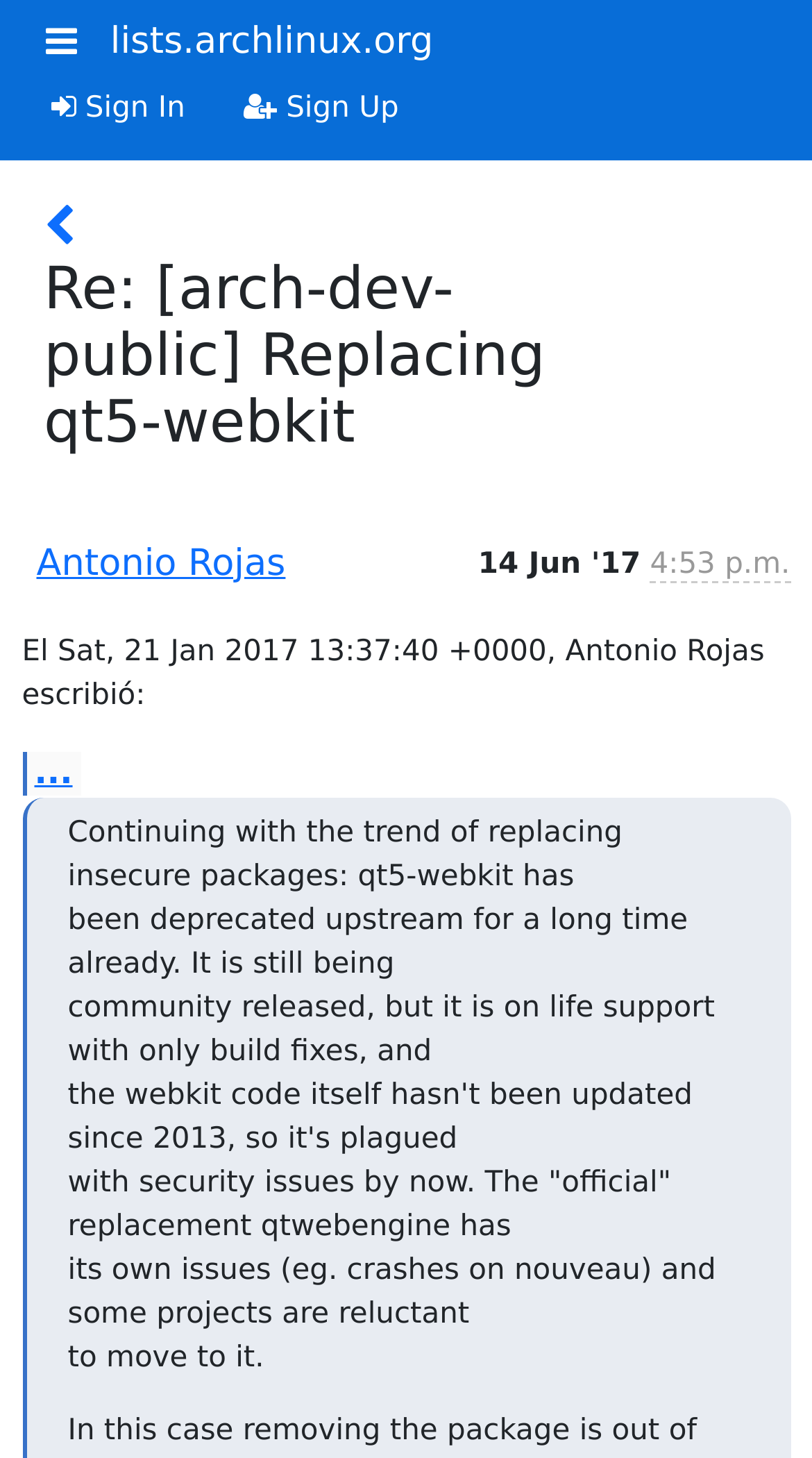Identify the bounding box of the UI element described as follows: "thread". Provide the coordinates as four float numbers in the range of 0 to 1 [left, top, right, bottom].

[0.054, 0.144, 0.092, 0.175]